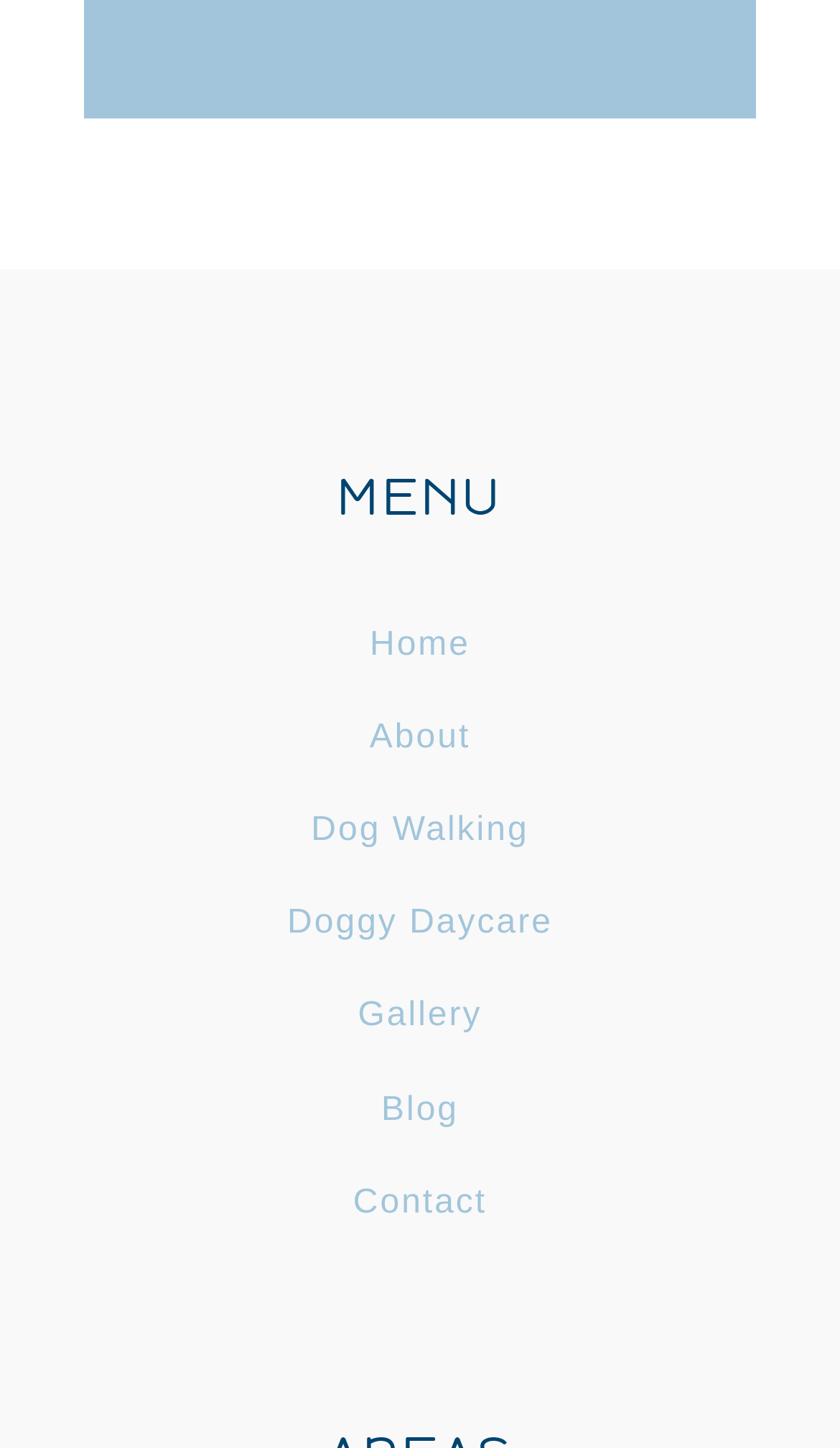Identify and provide the bounding box for the element described by: "Doggy Daycare".

[0.342, 0.625, 0.658, 0.65]